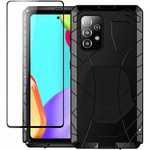What type of screen protector is included with the case?
Using the image as a reference, answer the question in detail.

According to the caption, the case includes a 'toughened glass screen protector', which provides an additional layer of protection for the device's screen.